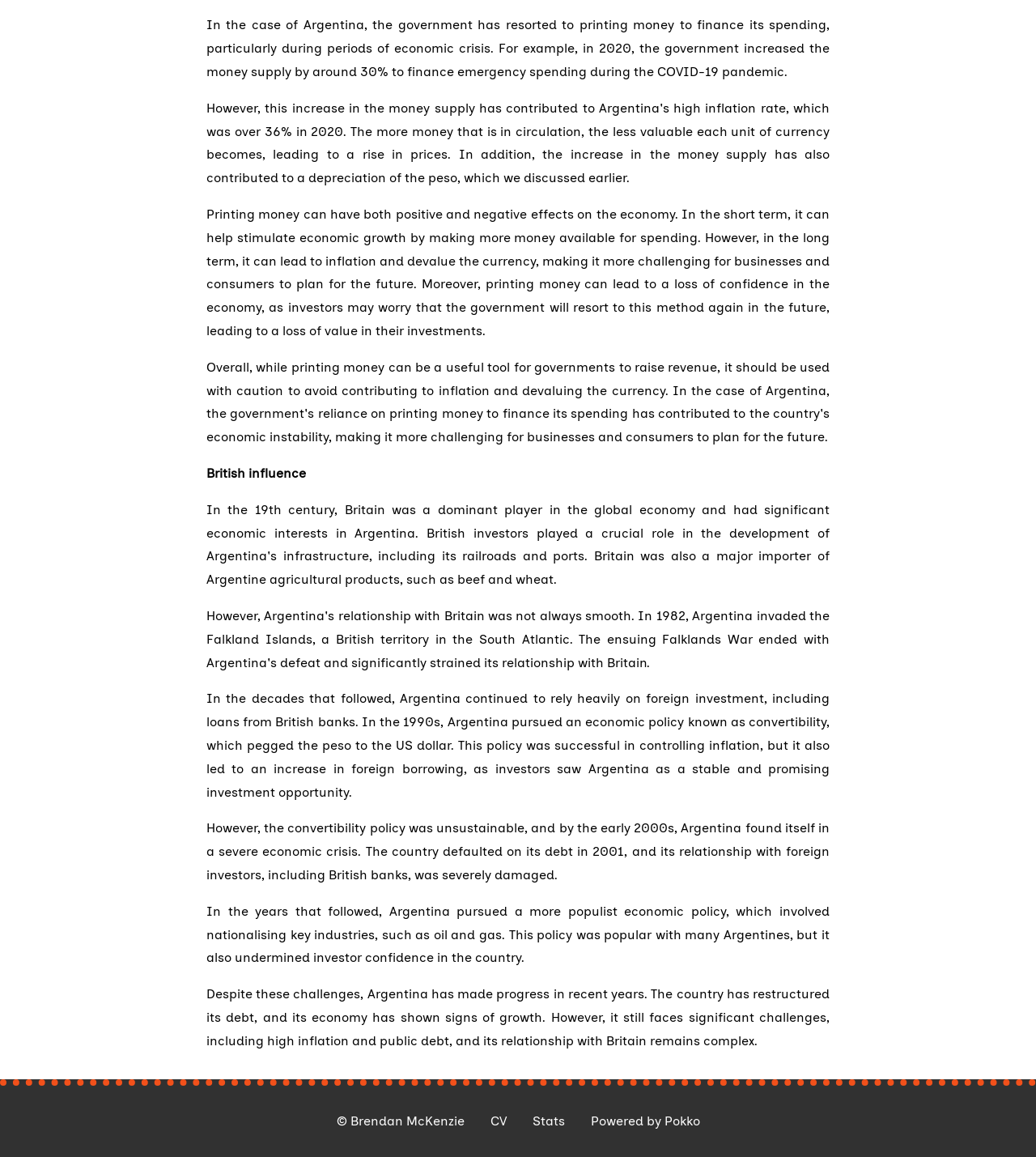Determine the bounding box coordinates of the UI element that matches the following description: "Brendan McKenzie". The coordinates should be four float numbers between 0 and 1 in the format [left, top, right, bottom].

[0.338, 0.962, 0.448, 0.975]